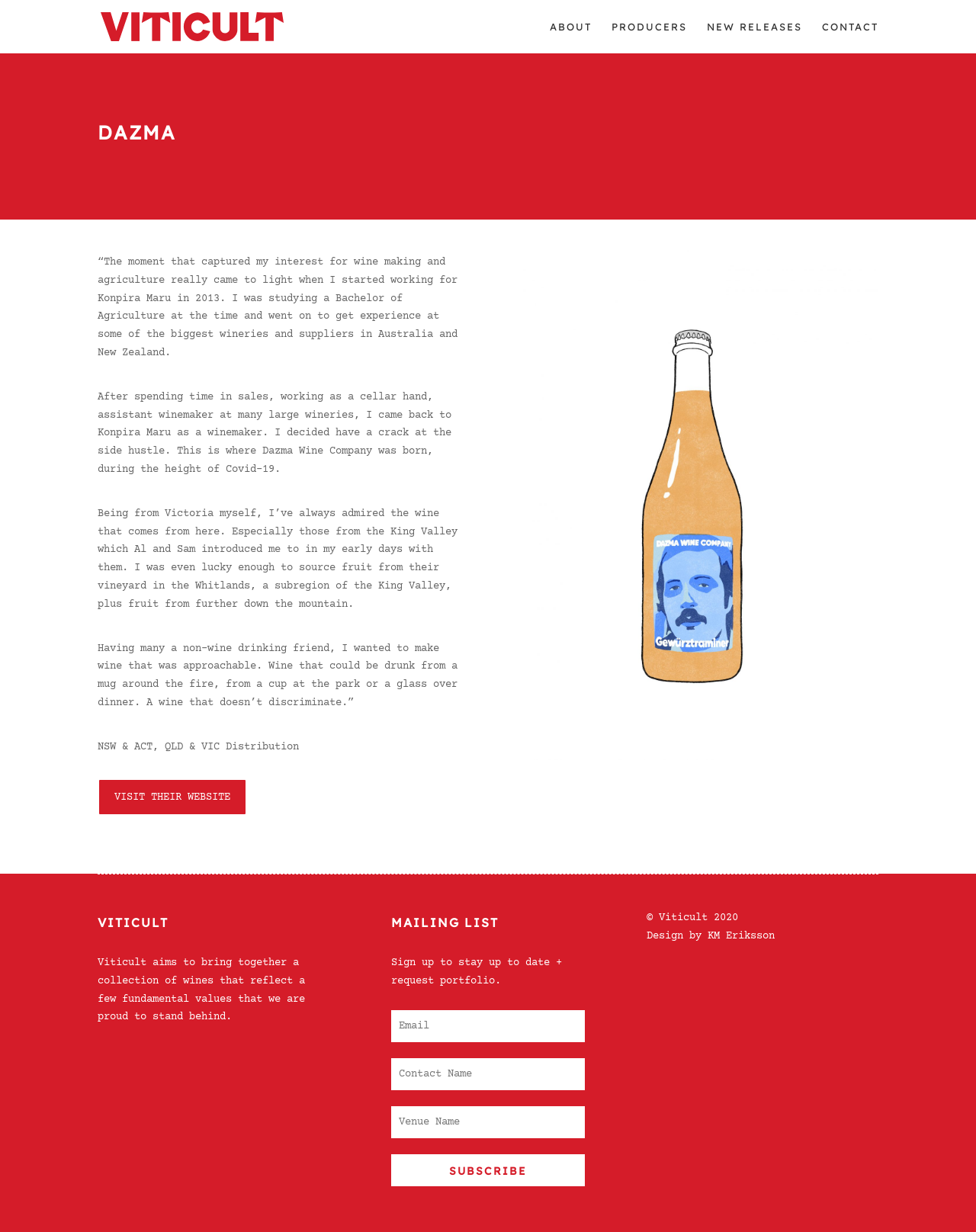Find the bounding box coordinates for the element that must be clicked to complete the instruction: "Click on CONTACT". The coordinates should be four float numbers between 0 and 1, indicated as [left, top, right, bottom].

[0.842, 0.017, 0.9, 0.043]